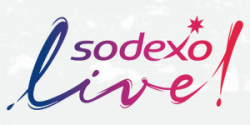Describe every significant element in the image thoroughly.

The image features the vibrant and dynamic logo of "Sodexo Live!" The design incorporates a playful blend of colors, transitioning from a deep blue to a vivid pink, symbolizing creativity and energy. The text is stylized with a lively flair, suggesting a modern and engaging brand identity. Accompanied by a whimsical star motif, the logo effectively conveys enthusiasm and a commitment to delivering exciting experiences. This imagery is associated with Sodexo, a well-known organization that enhances events and meetings with its unique services and offerings.